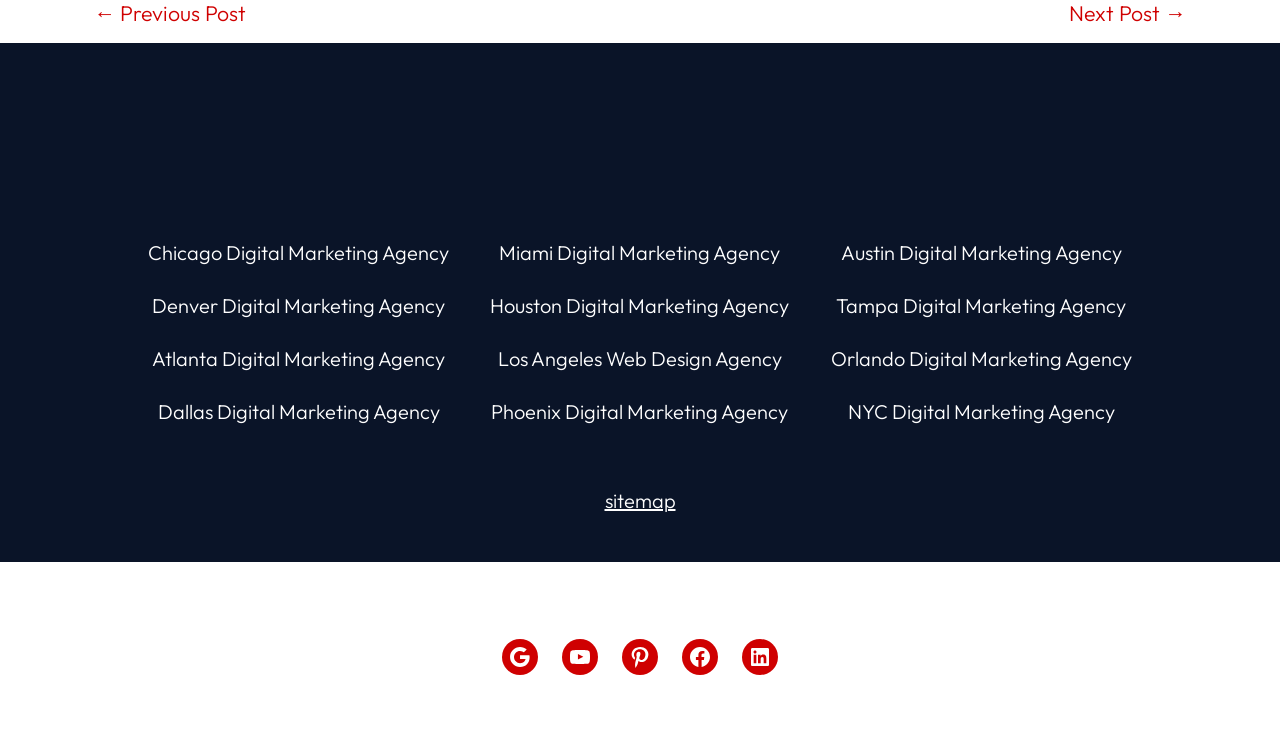How many social media platforms are linked in the footer?
Craft a detailed and extensive response to the question.

In the footer section, there are links to five social media platforms: Google, YouTube, Pinterest, Facebook, and LinkedIn.